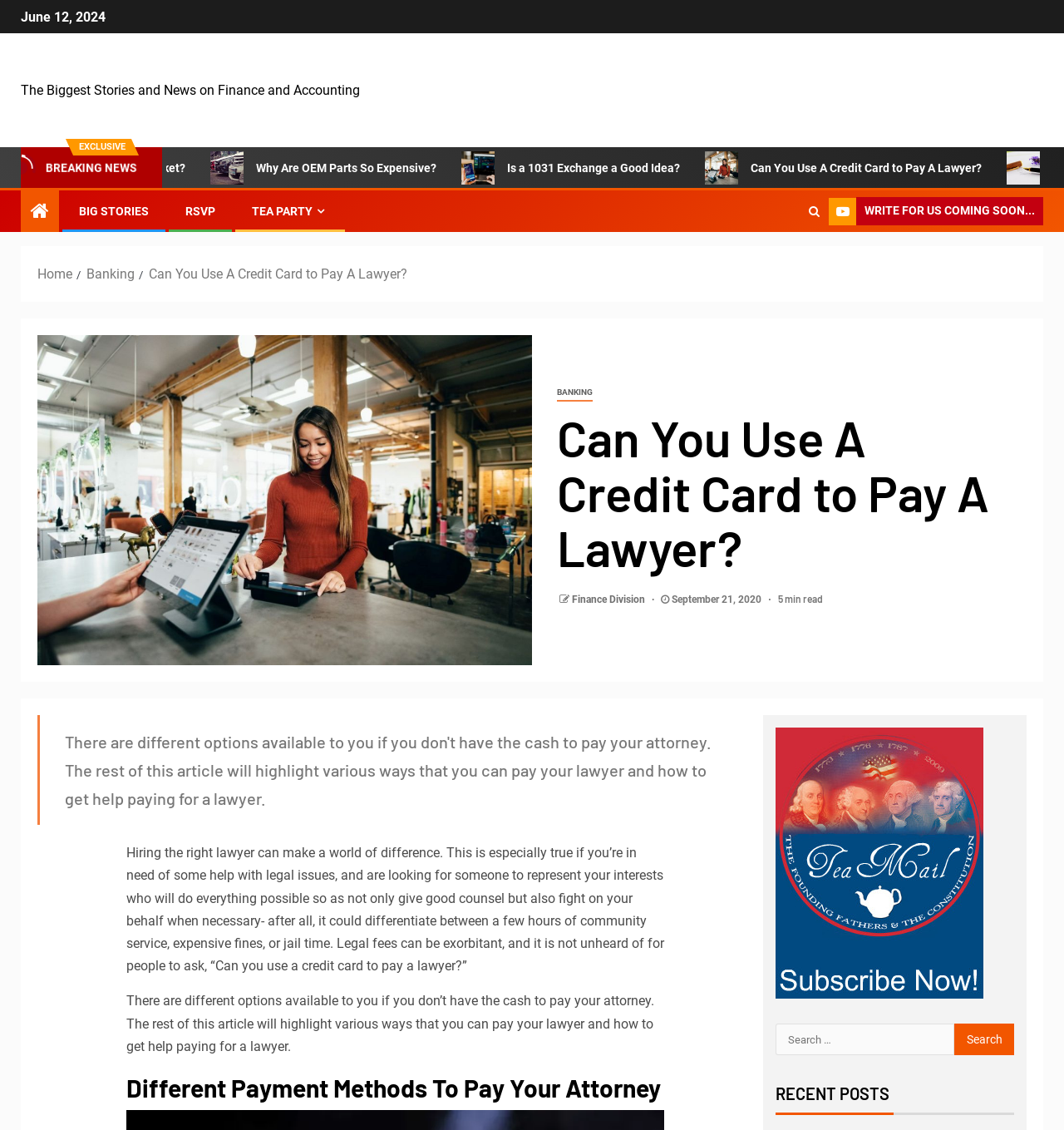Please indicate the bounding box coordinates for the clickable area to complete the following task: "Click on the 'TEA PARTY' link". The coordinates should be specified as four float numbers between 0 and 1, i.e., [left, top, right, bottom].

[0.237, 0.181, 0.309, 0.193]